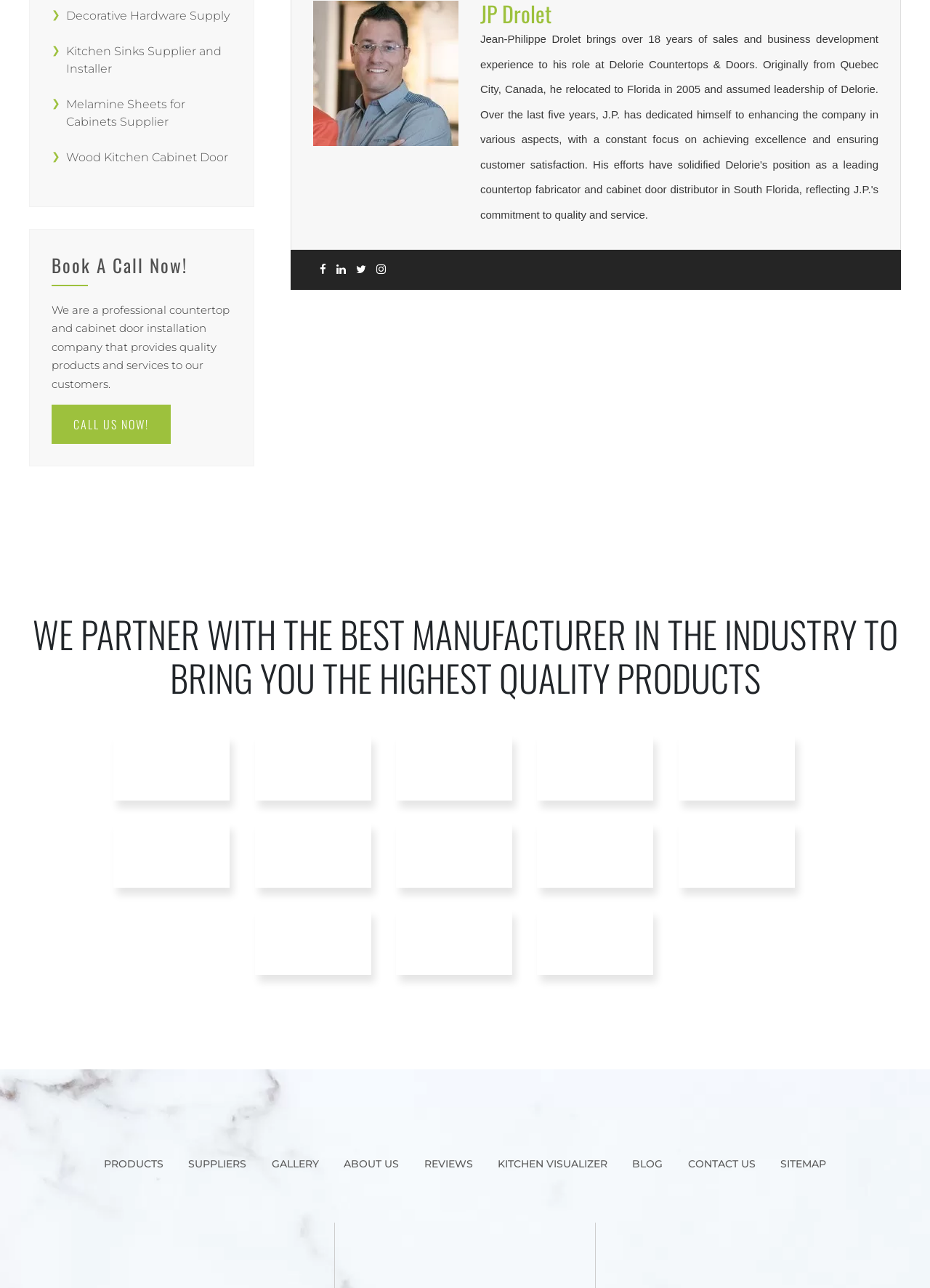Locate the bounding box coordinates of the clickable area to execute the instruction: "View the 'Milmonde' supplier information". Provide the coordinates as four float numbers between 0 and 1, represented as [left, top, right, bottom].

[0.138, 0.591, 0.231, 0.6]